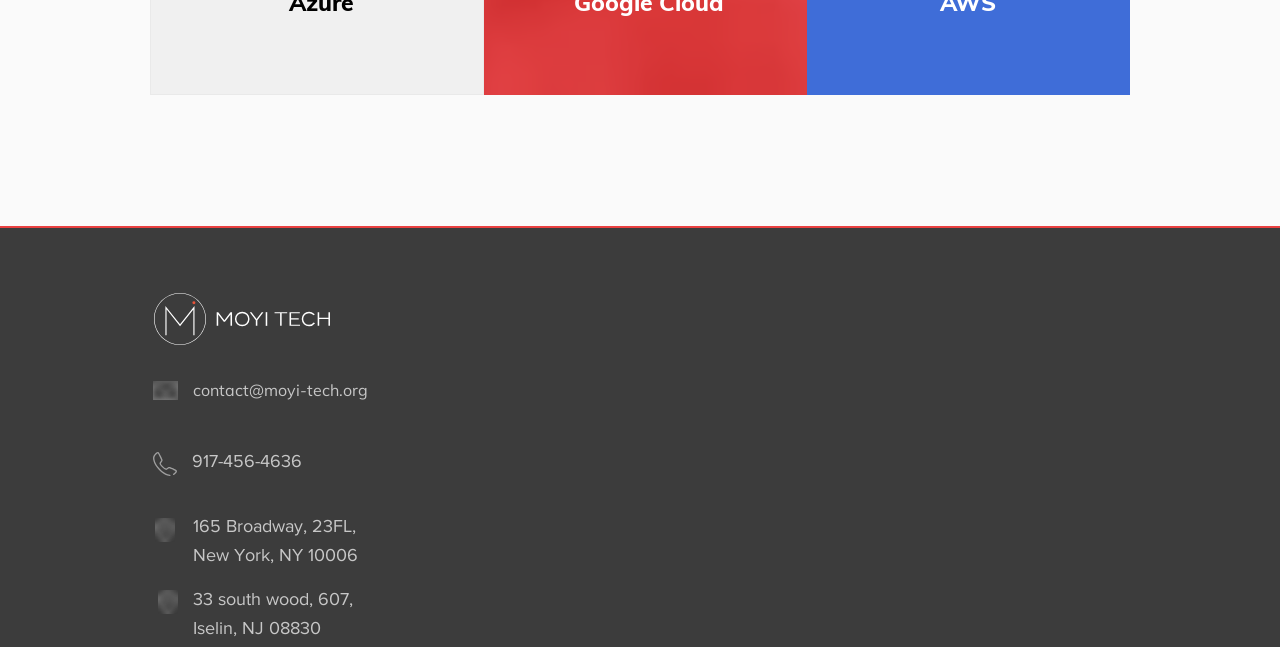Determine the bounding box coordinates for the HTML element described here: "parent_node: contact@moyi-tech.org".

[0.48, 0.44, 0.883, 0.994]